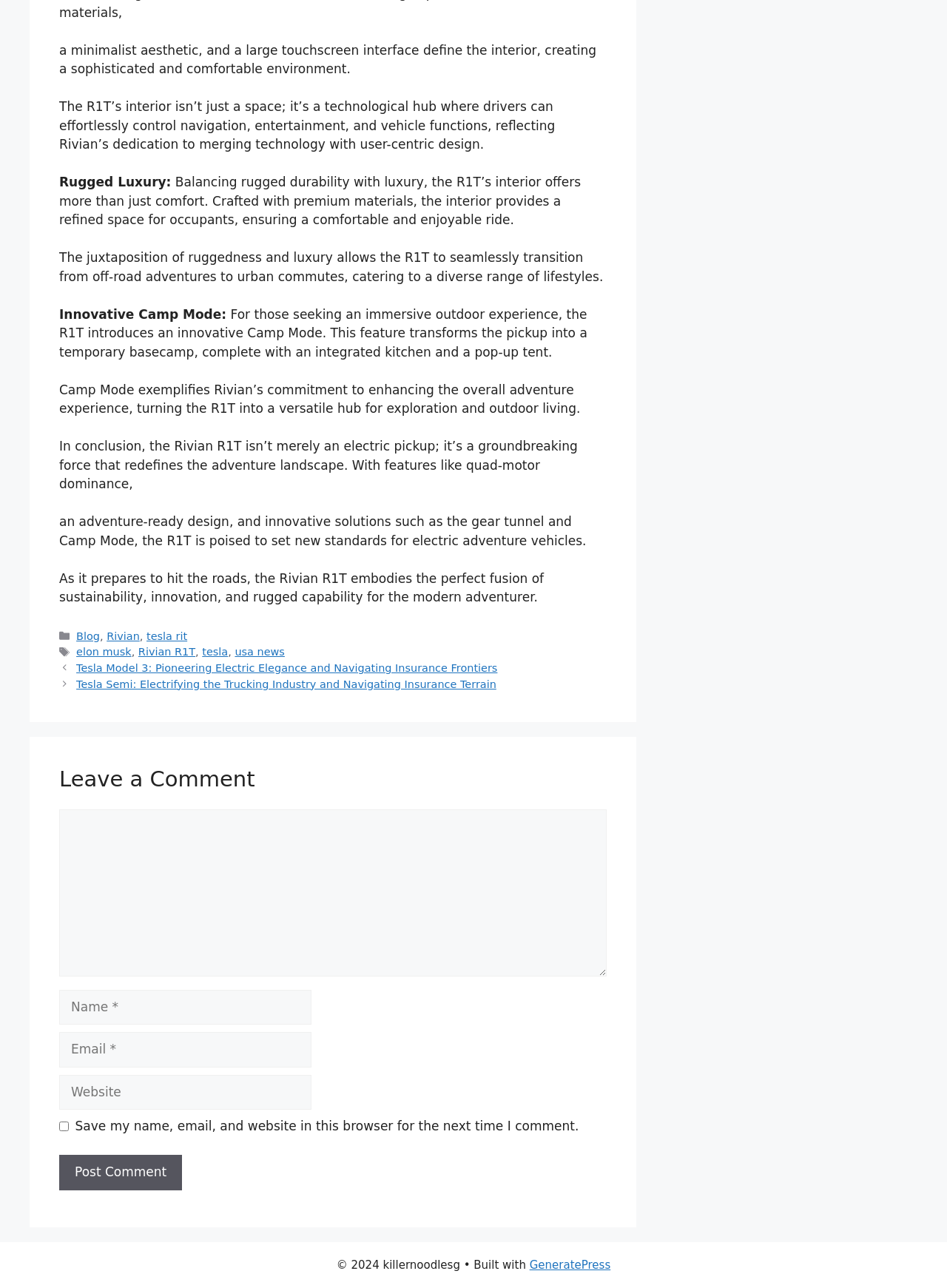What is the purpose of Camp Mode in the Rivian R1T?
Provide a comprehensive and detailed answer to the question.

The article mentions that Camp Mode 'transforms the pickup into a temporary basecamp, complete with an integrated kitchen and a pop-up tent', indicating that it is a feature that allows the vehicle to be used as a temporary base for outdoor activities.